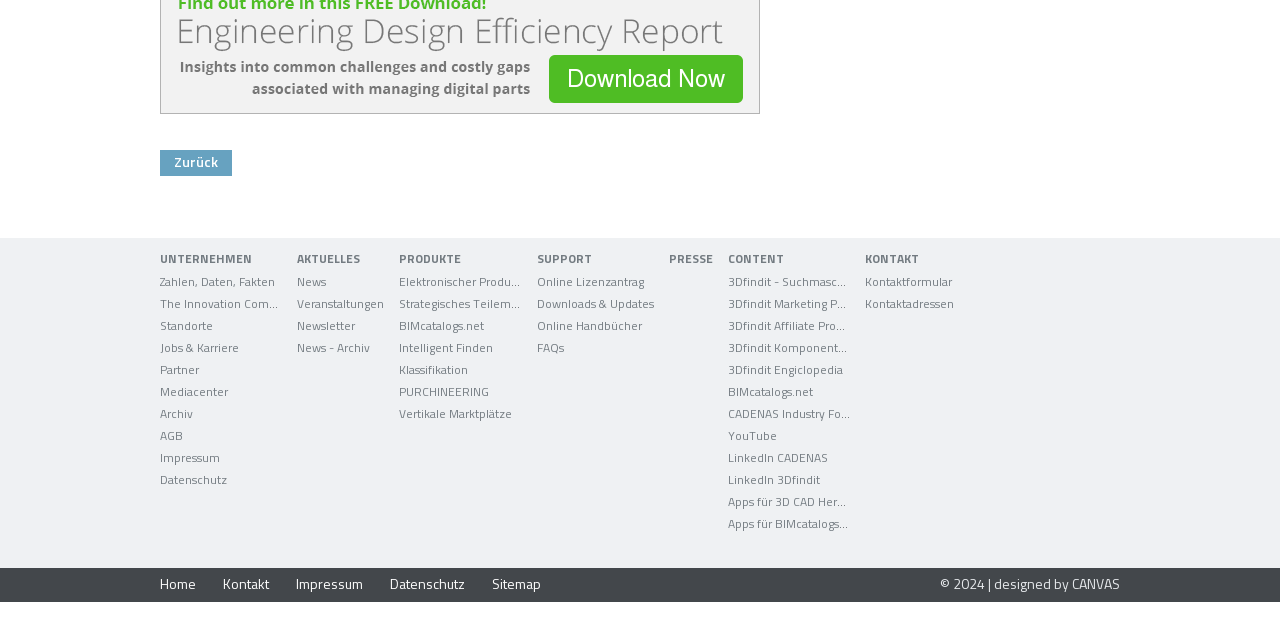How many main categories are there in the menu?
Based on the visual content, answer with a single word or a brief phrase.

5